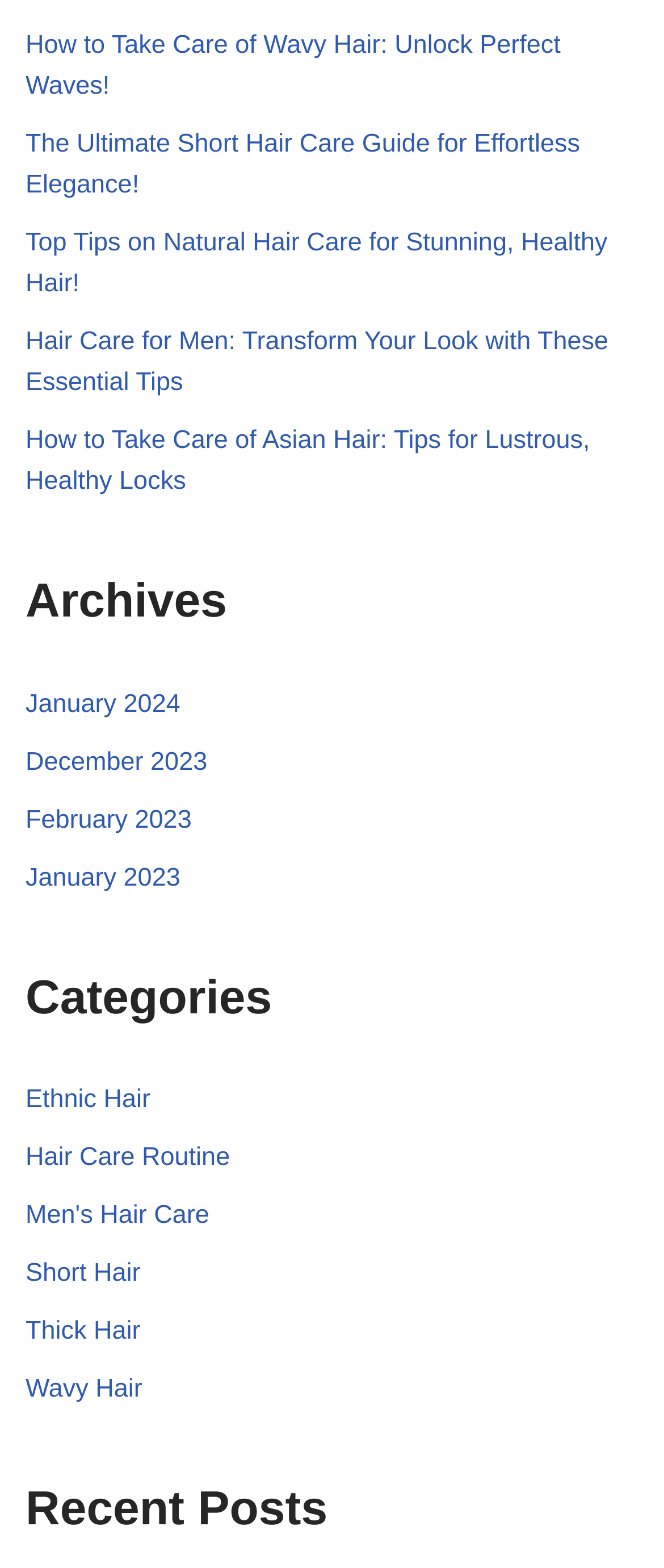Please specify the bounding box coordinates of the clickable section necessary to execute the following command: "Learn about men's hair care".

[0.038, 0.766, 0.315, 0.784]